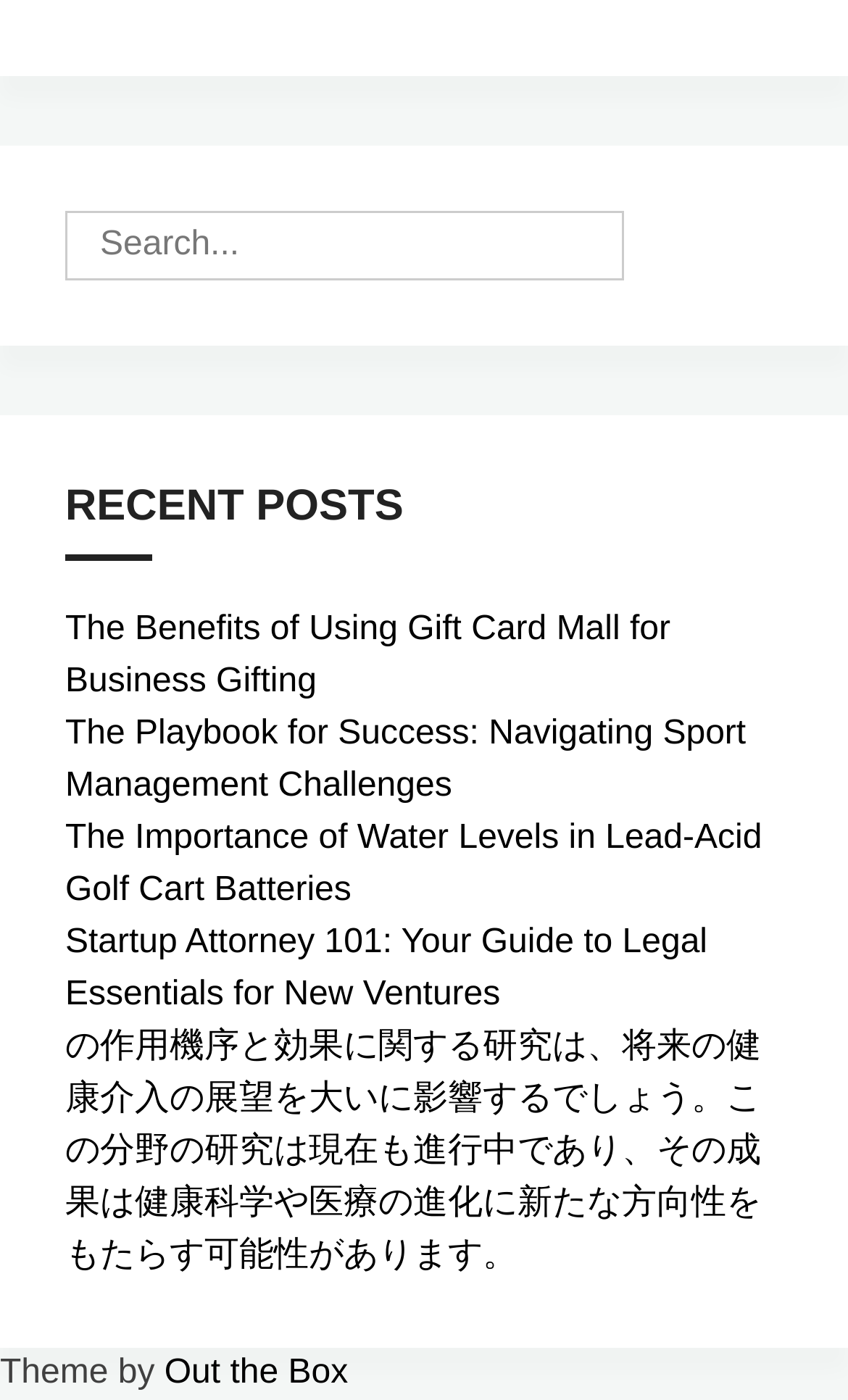Please respond to the question with a concise word or phrase:
What is the purpose of the search box?

To search for posts